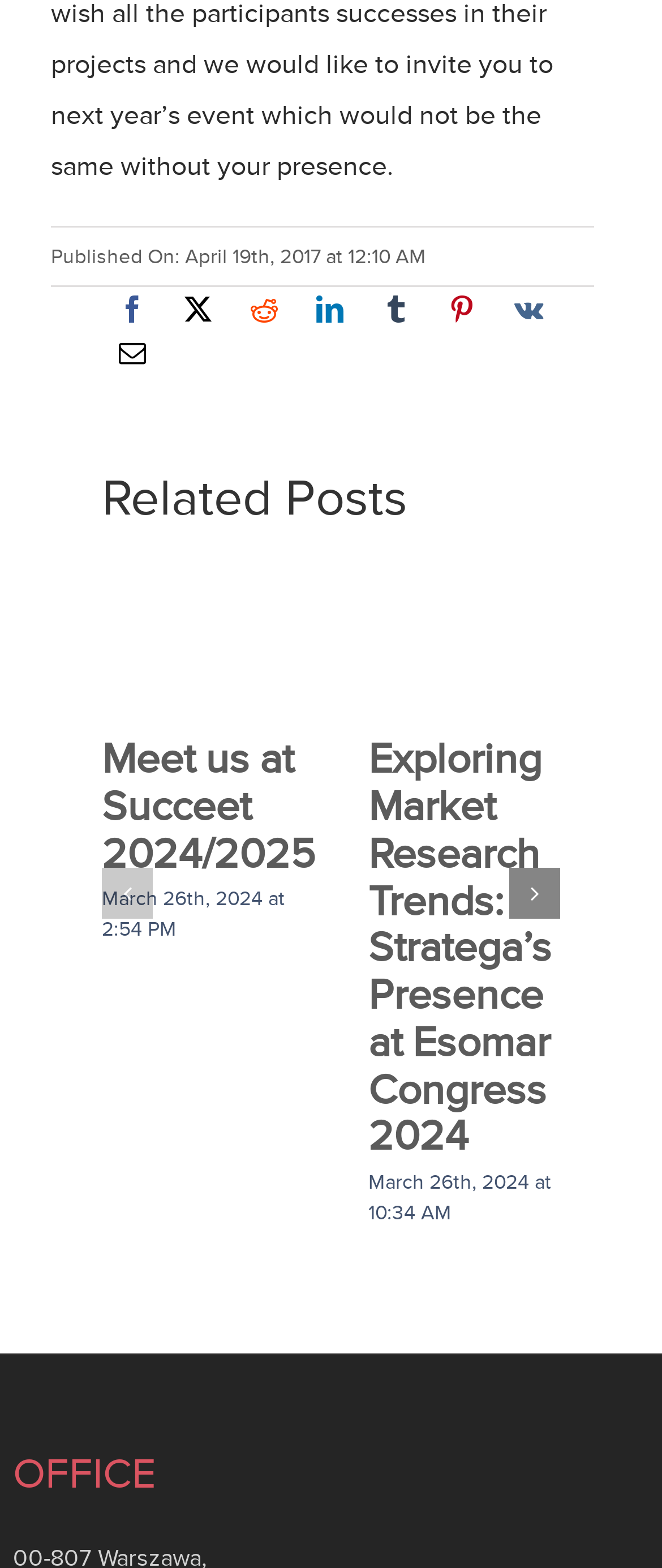Provide a one-word or short-phrase answer to the question:
What is the title of the first related post?

Meet us at Succeet 2024/2025